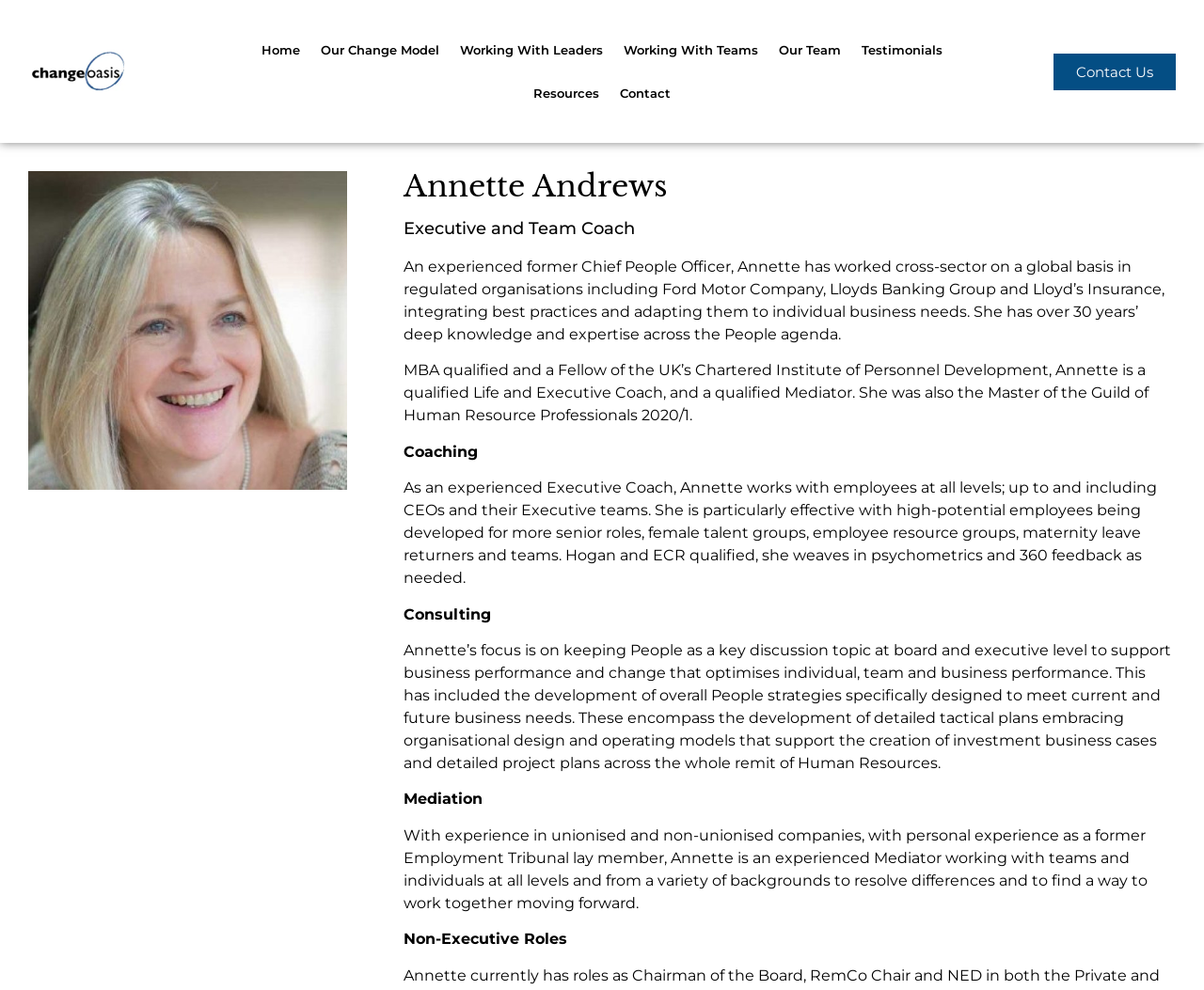Find the bounding box coordinates of the area that needs to be clicked in order to achieve the following instruction: "Click on the Home link". The coordinates should be specified as four float numbers between 0 and 1, i.e., [left, top, right, bottom].

[0.209, 0.028, 0.258, 0.072]